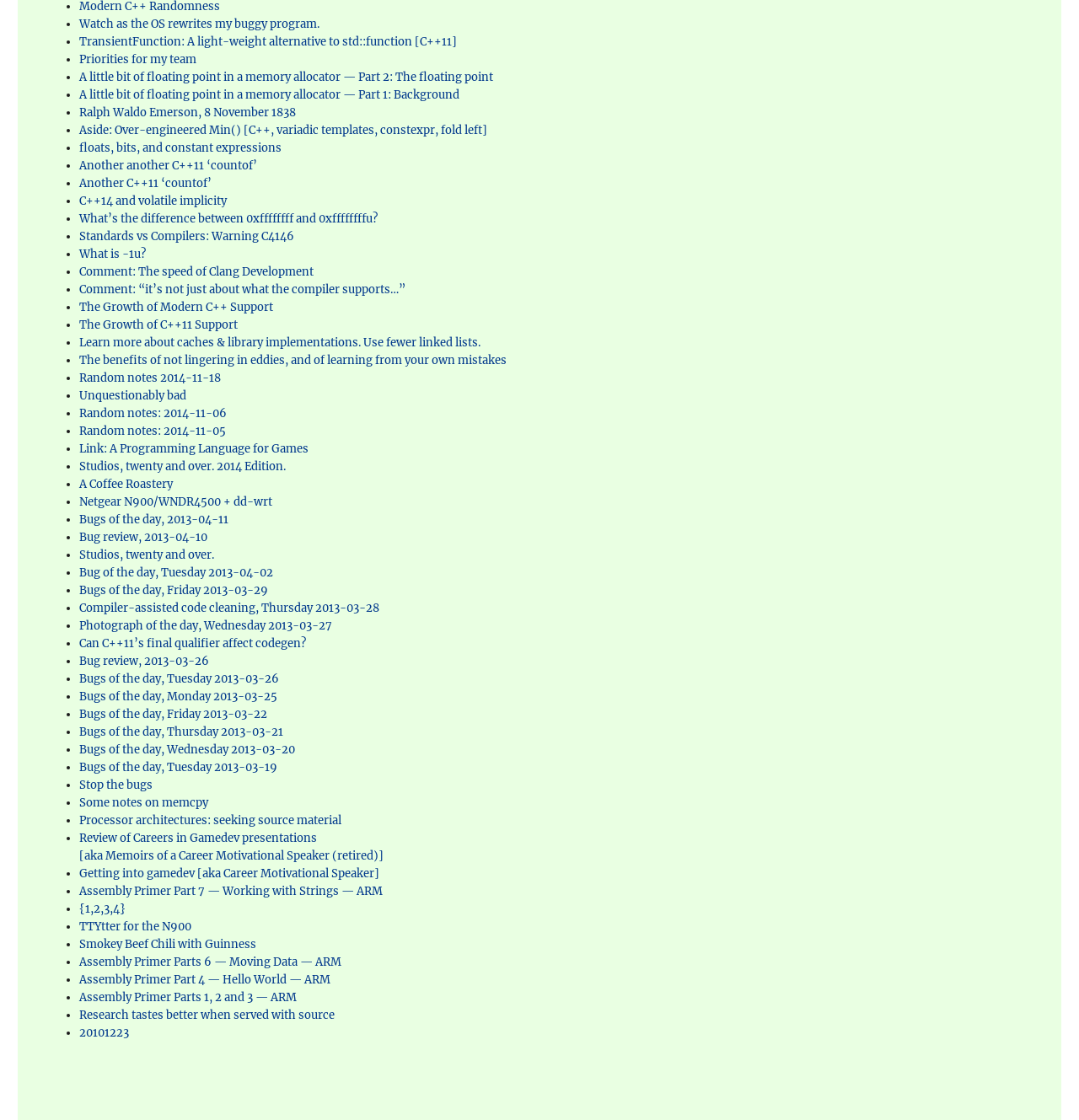Locate the bounding box coordinates of the region to be clicked to comply with the following instruction: "Click on 'Watch as the OS rewrites my buggy program.'". The coordinates must be four float numbers between 0 and 1, in the form [left, top, right, bottom].

[0.073, 0.015, 0.296, 0.028]